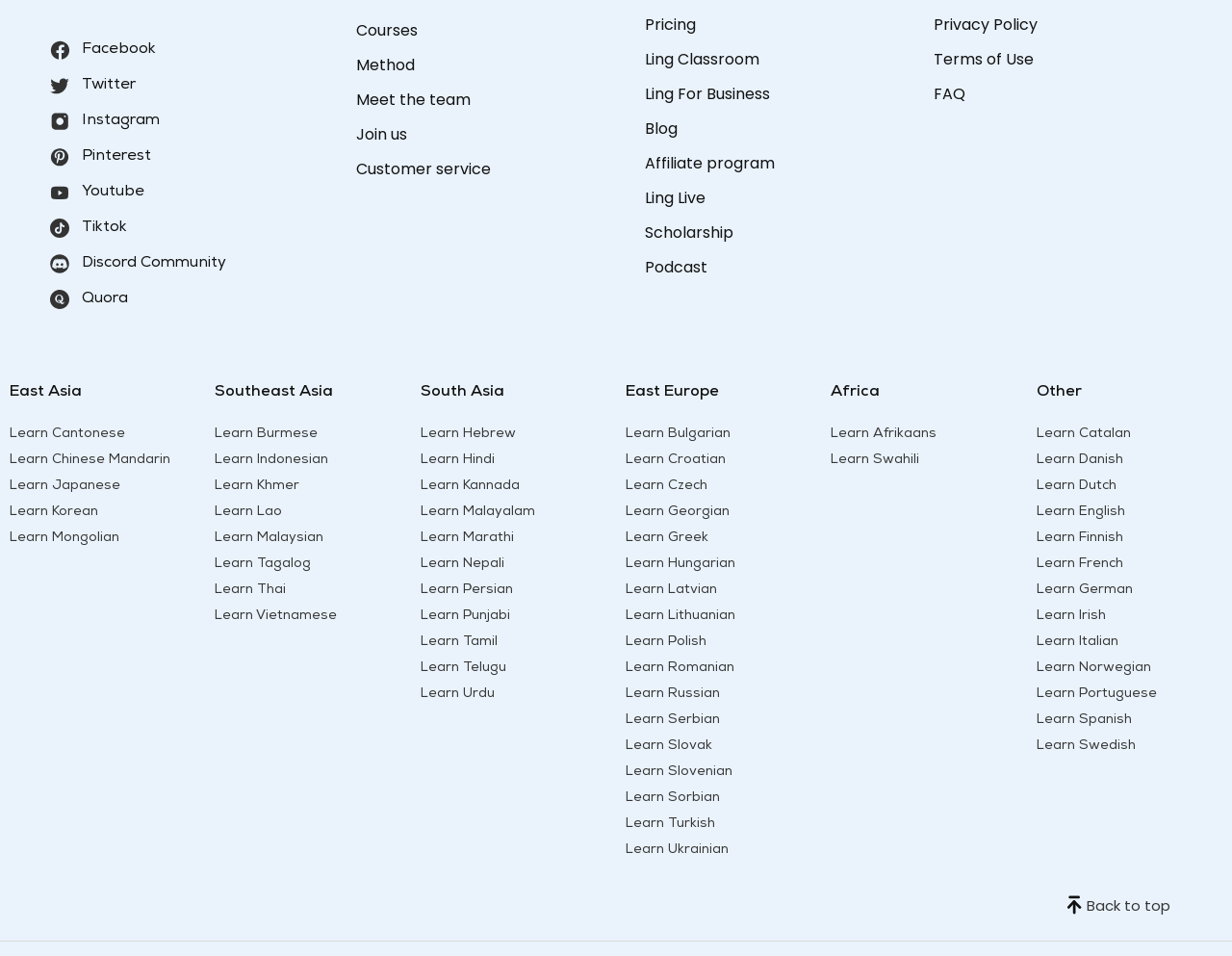Please determine the bounding box coordinates for the element with the description: "Back to top".

[0.848, 0.924, 0.969, 0.974]